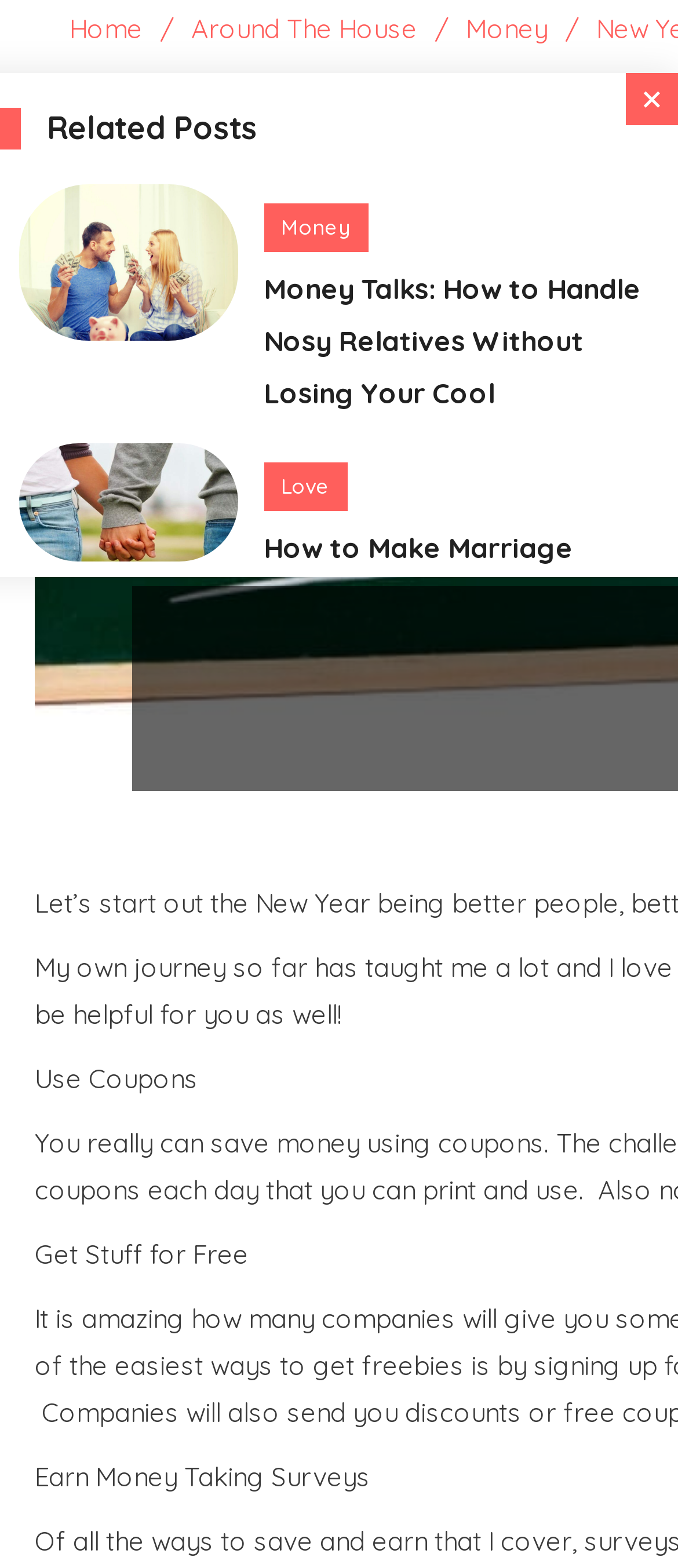Determine the bounding box coordinates of the UI element described below. Use the format (top-left x, top-left y, bottom-right x, bottom-right y) with floating point numbers between 0 and 1: Money

[0.687, 0.008, 0.808, 0.029]